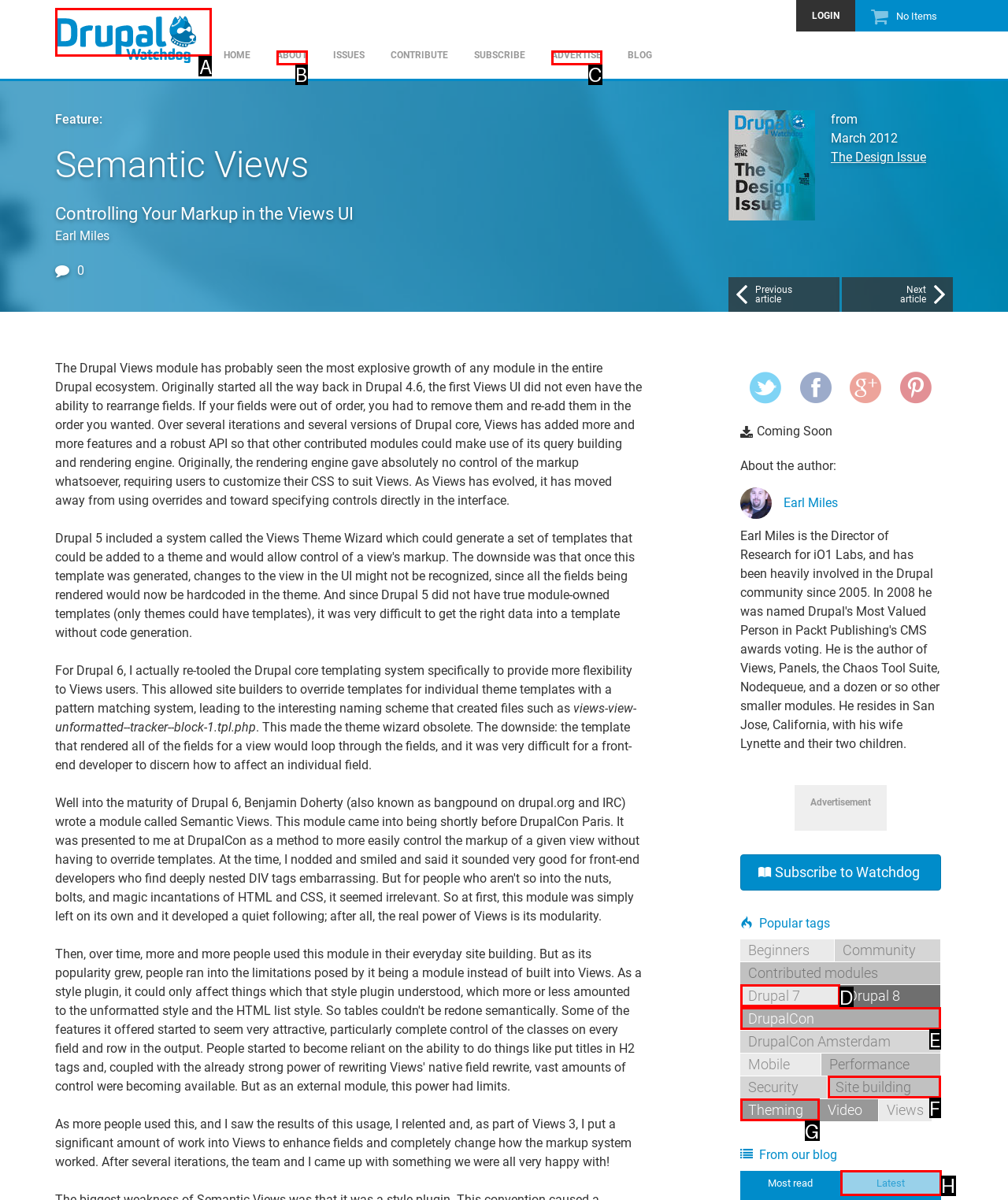Given the task: Go to the 'HOME' page, point out the letter of the appropriate UI element from the marked options in the screenshot.

A